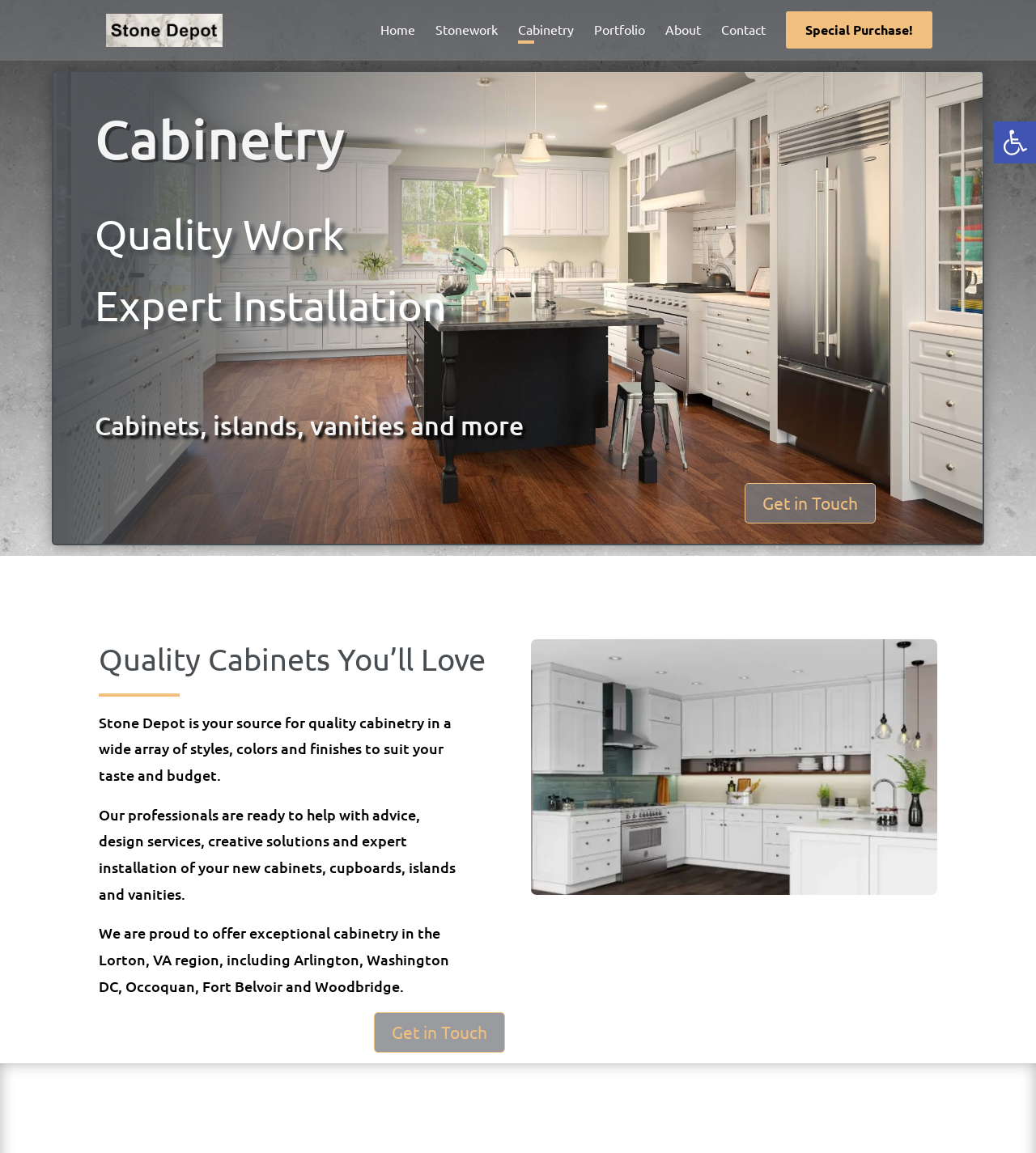Explain in detail what is displayed on the webpage.

The webpage is about Stone Depot, a company that offers quality cabinetry in various styles, colors, and finishes. At the top right corner, there is a button to open the toolbar accessibility tools, accompanied by a small image. Below this, the company's logo, "Stone Depot", is displayed as a link and an image.

The main navigation menu is located at the top center of the page, consisting of links to "Home", "Stonework", "Cabinetry", "Portfolio", "About", "Contact", and "Special Purchase!". 

The main content of the page is divided into sections, each with a heading. The first section is titled "Cabinetry" and has several subheadings, including "Quality Work", "Expert Installation", and "Cabinets, islands, vanities and more". 

Below this section, there is a call-to-action link "Get in Touch" at the top right corner. The next section has a heading "Quality Cabinets You’ll Love" and features a paragraph of text that describes the company's services, including advice, design, and installation of cabinets. 

Another section follows, with three paragraphs of text that provide more information about the company's offerings and the regions they serve. At the bottom of the page, there is another "Get in Touch" link, and a large image of kitchen cabinets takes up most of the bottom half of the page.